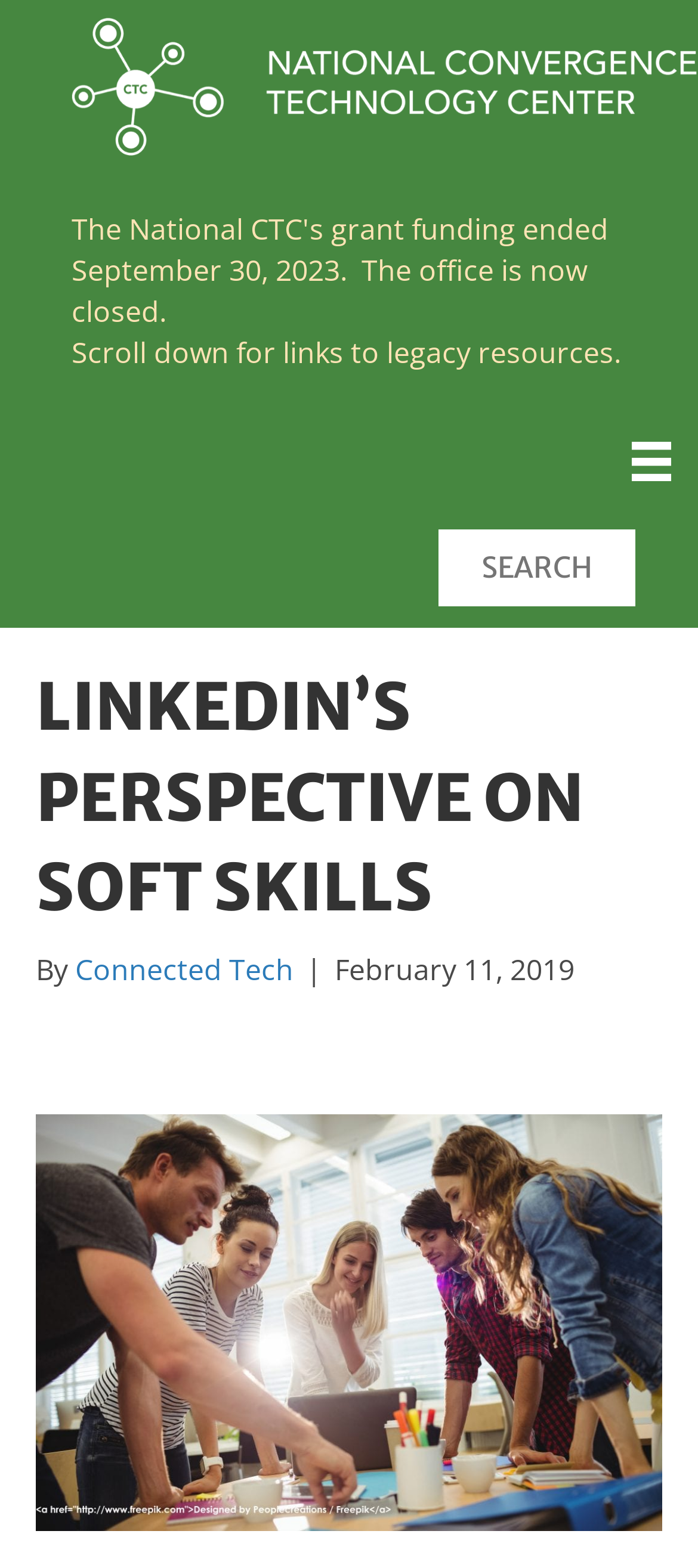Respond with a single word or phrase:
What is the image description below the article title?

Graphic designers in a meeting